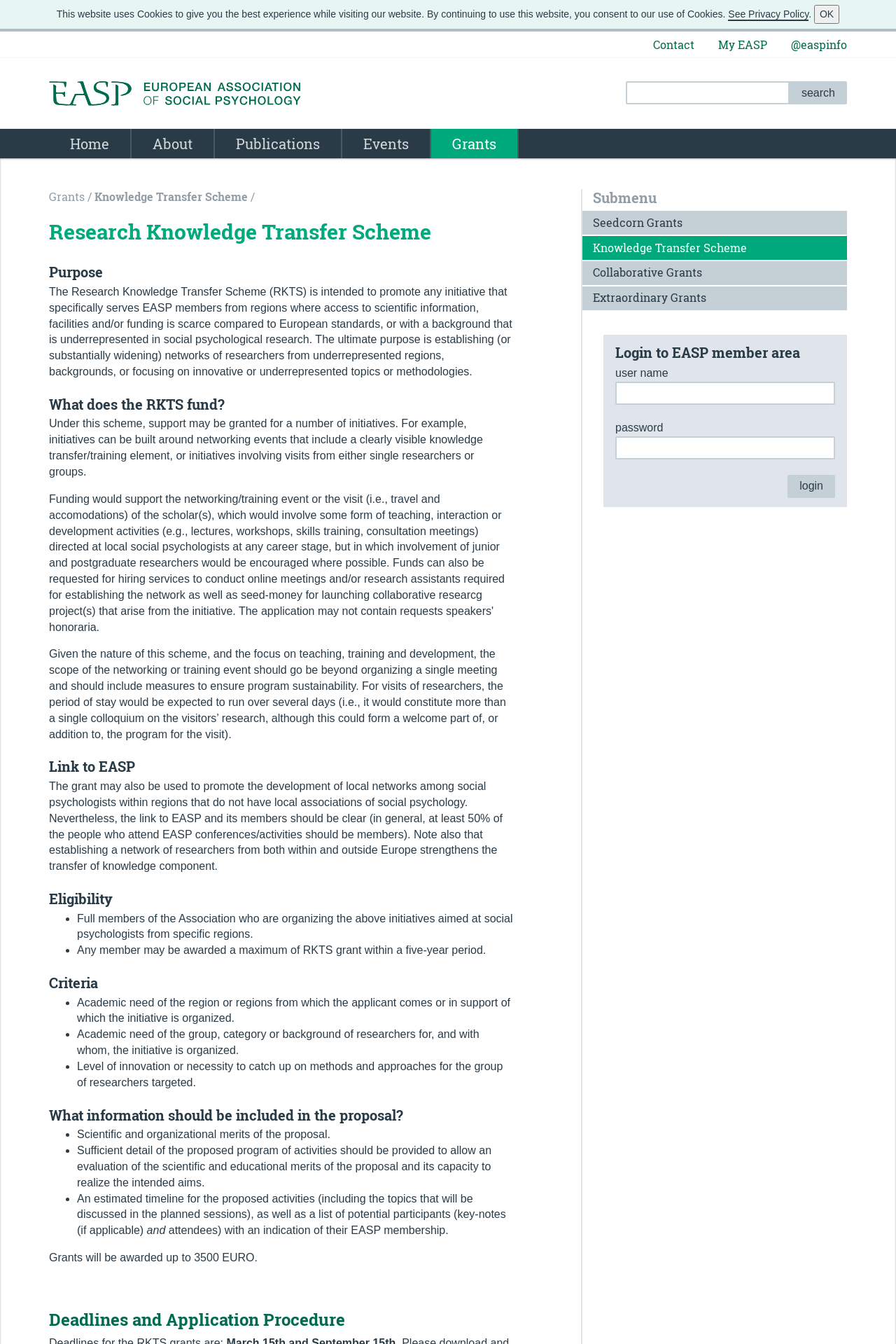What is the purpose of the Research Knowledge Transfer Scheme?
Please use the image to deliver a detailed and complete answer.

The purpose of the Research Knowledge Transfer Scheme is to promote any initiative that specifically serves EASP members from regions where access to scientific information, facilities and/or funding is scarce compared to European standards, or with a background that is underrepresented in social psychological research.